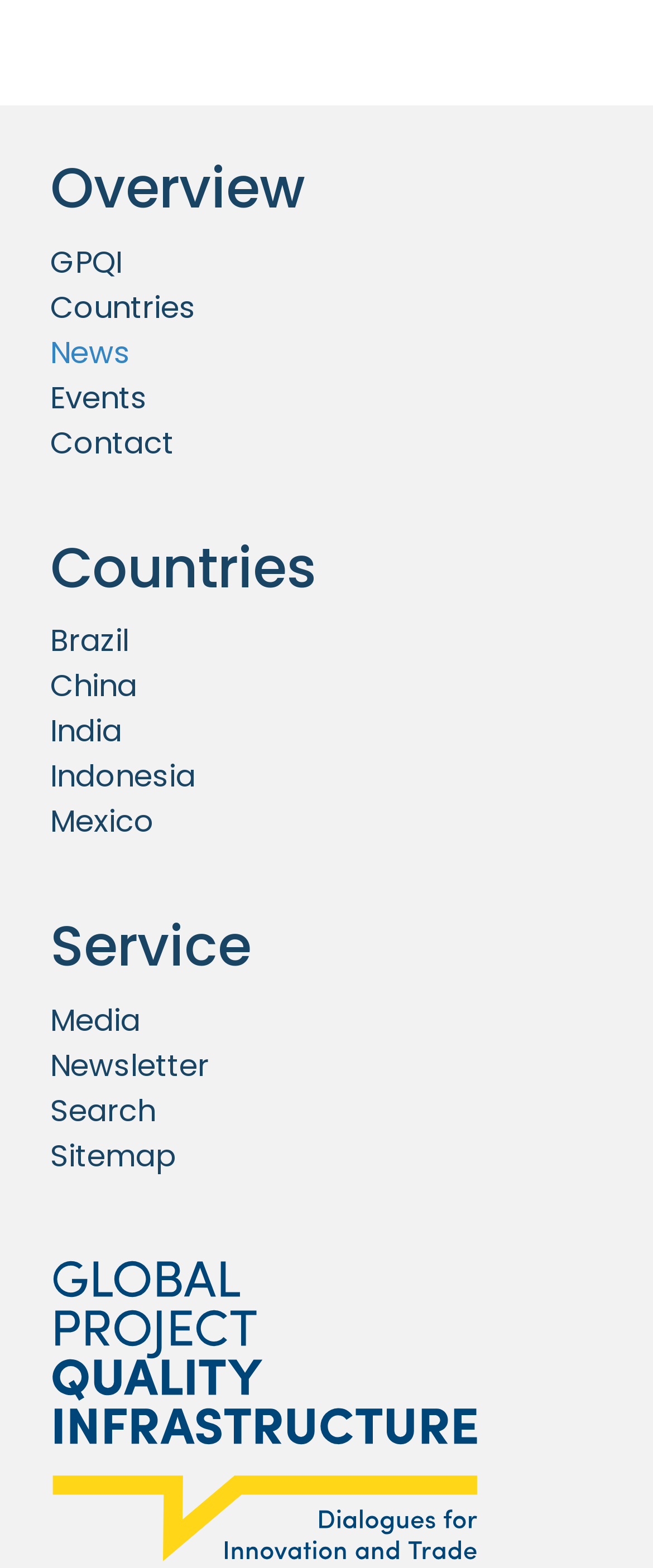What is the purpose of the 'Skip navigation' links?
Answer the question with just one word or phrase using the image.

To skip navigation